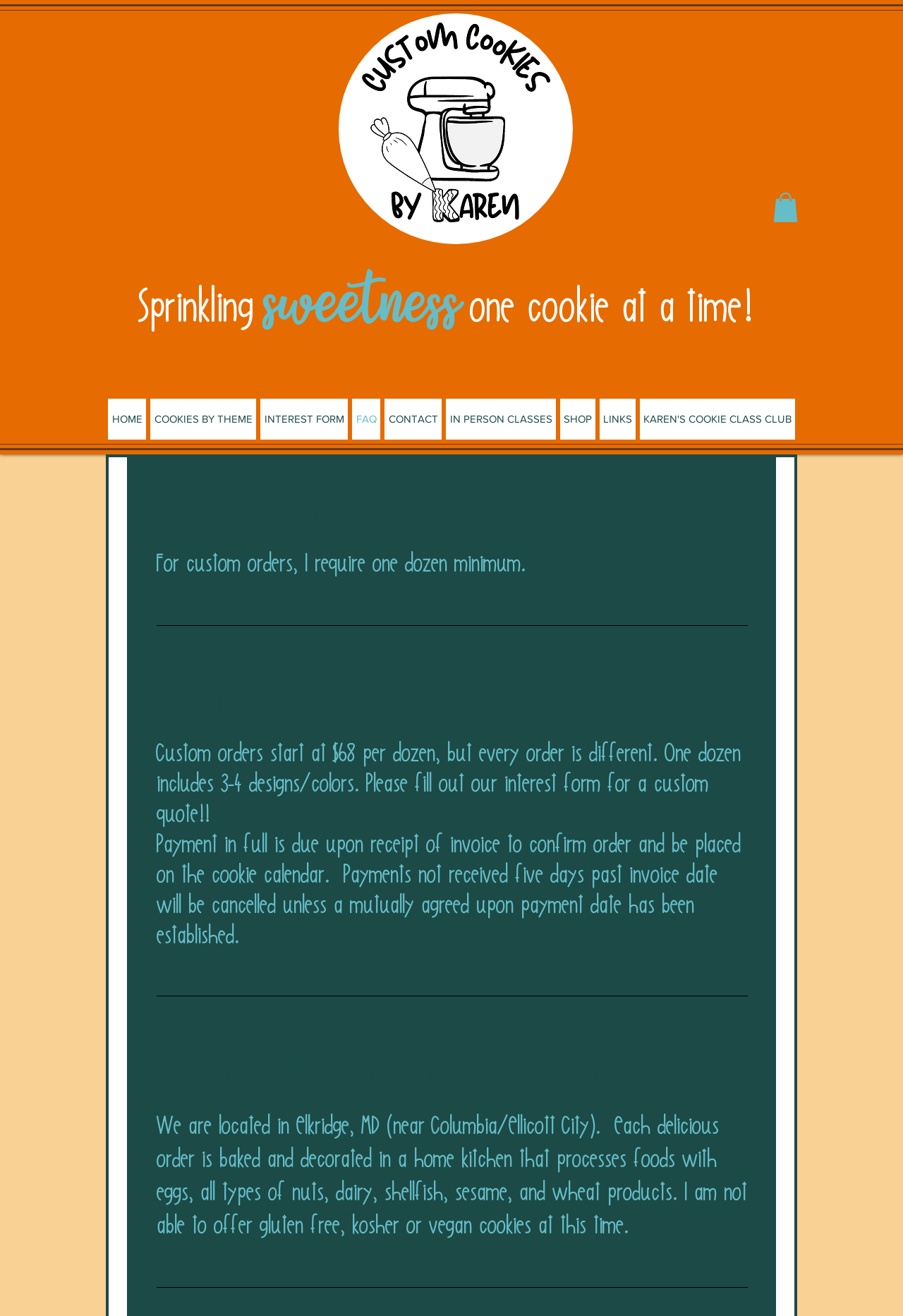What is the payment policy?
Based on the image, answer the question with as much detail as possible.

I inferred this answer by reading the static text under the heading 'Pricing and Payment?' which states 'Payment in full is due upon receipt of invoice to confirm order and be placed on the cookie calendar.' This indicates that the payment policy is to pay in full upon receipt of the invoice.